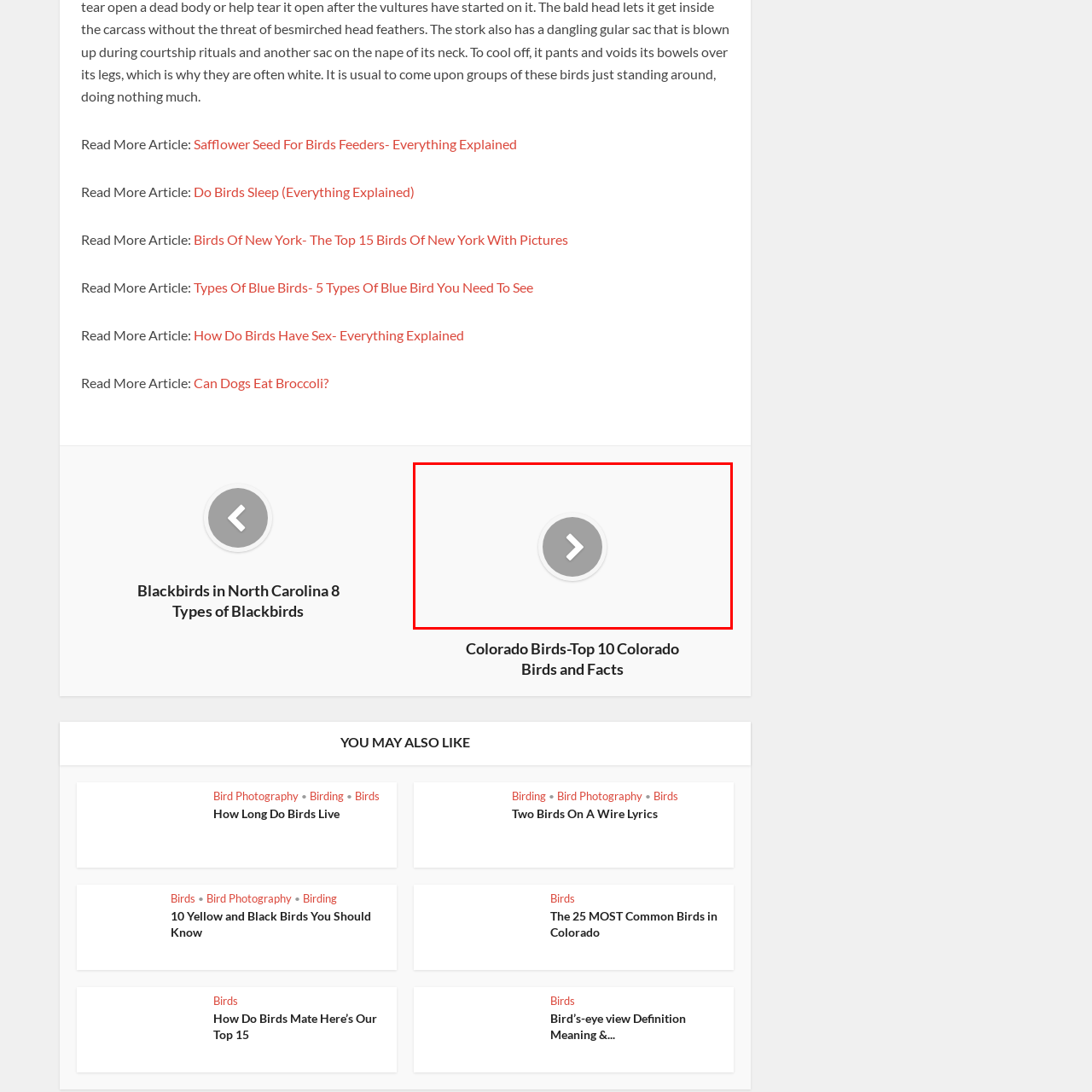Analyze the picture within the red frame, What is the purpose of the button? 
Provide a one-word or one-phrase response.

Navigation